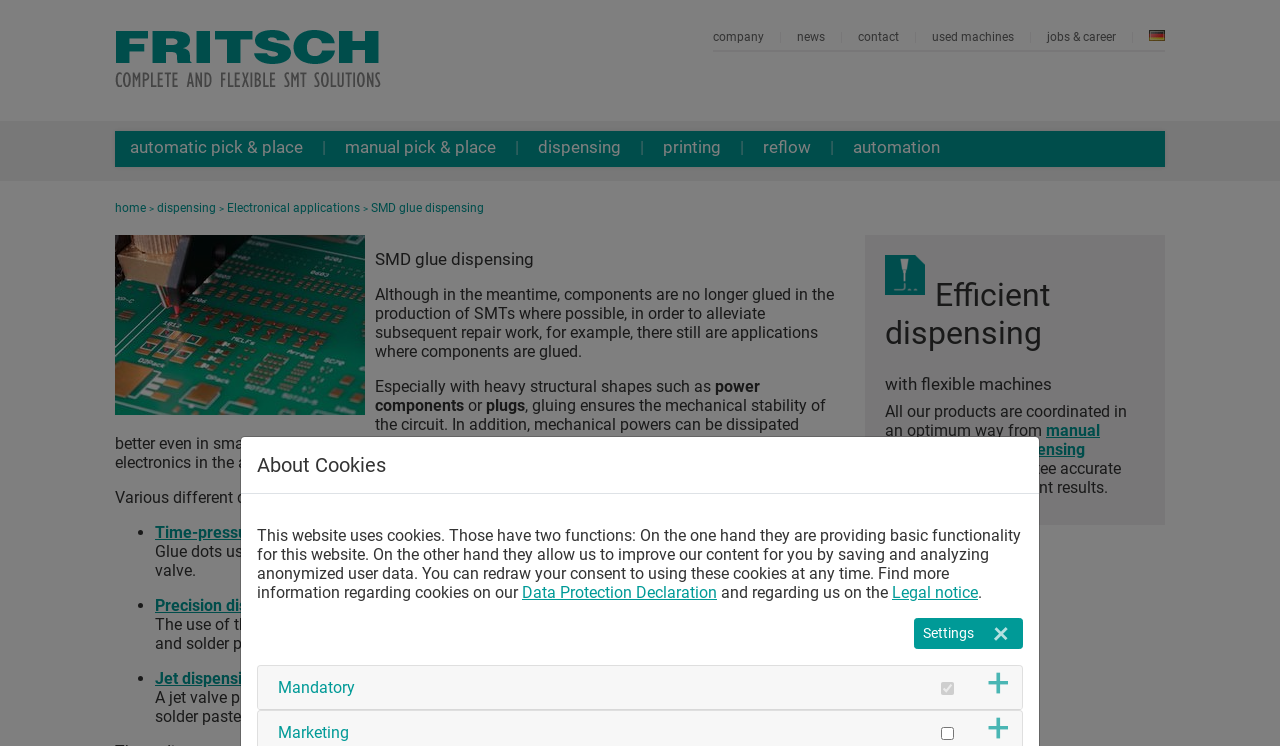Examine the image and give a thorough answer to the following question:
What is the purpose of the 'Settings +' button?

The 'Settings +' button is related to cookie settings, as it is located in the cookie consent section of the webpage and has a label 'Settings +'.